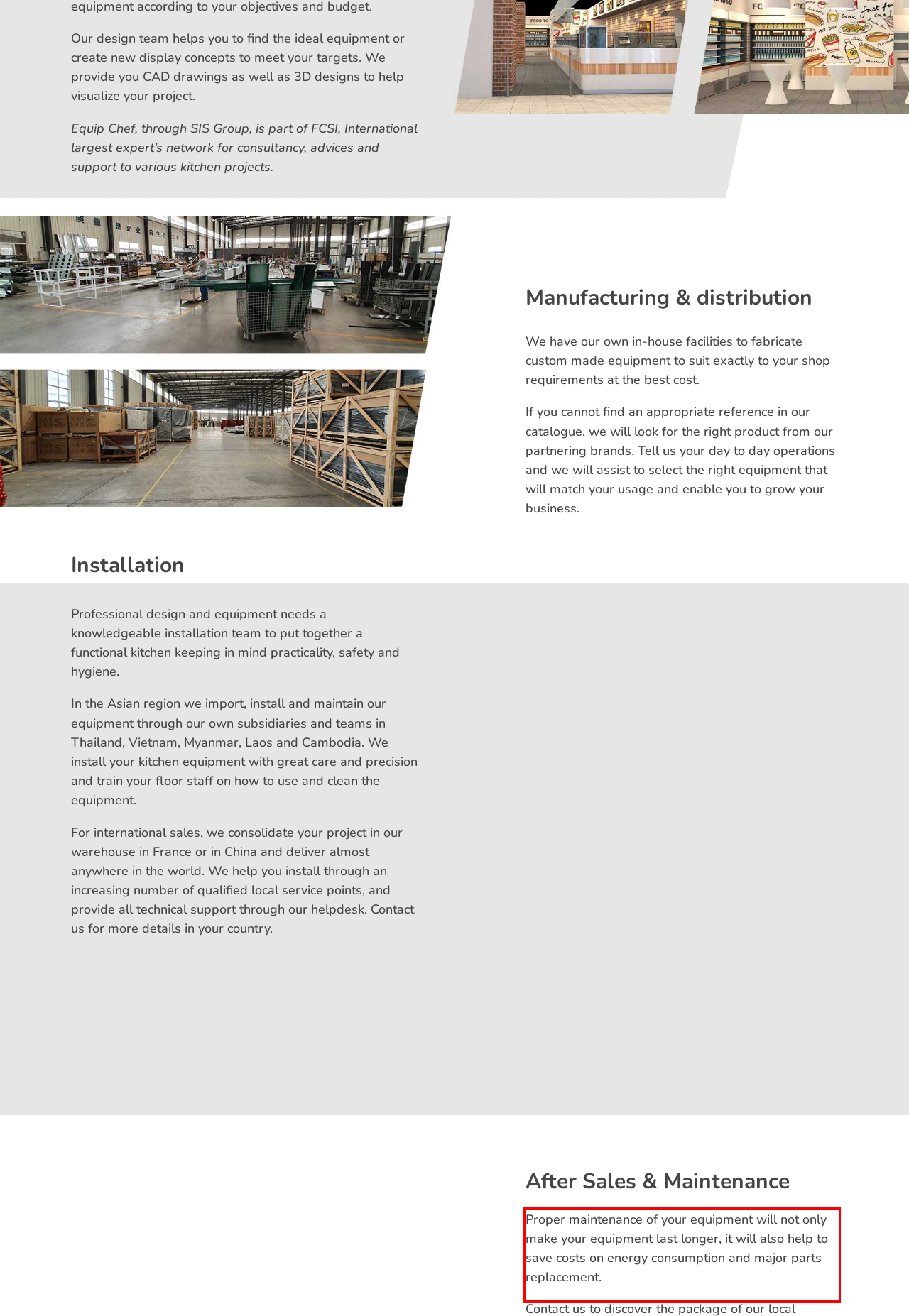You are provided with a screenshot of a webpage that includes a UI element enclosed in a red rectangle. Extract the text content inside this red rectangle.

Proper maintenance of your equipment will not only make your equipment last longer, it will also help to save costs on energy consumption and major parts replacement.